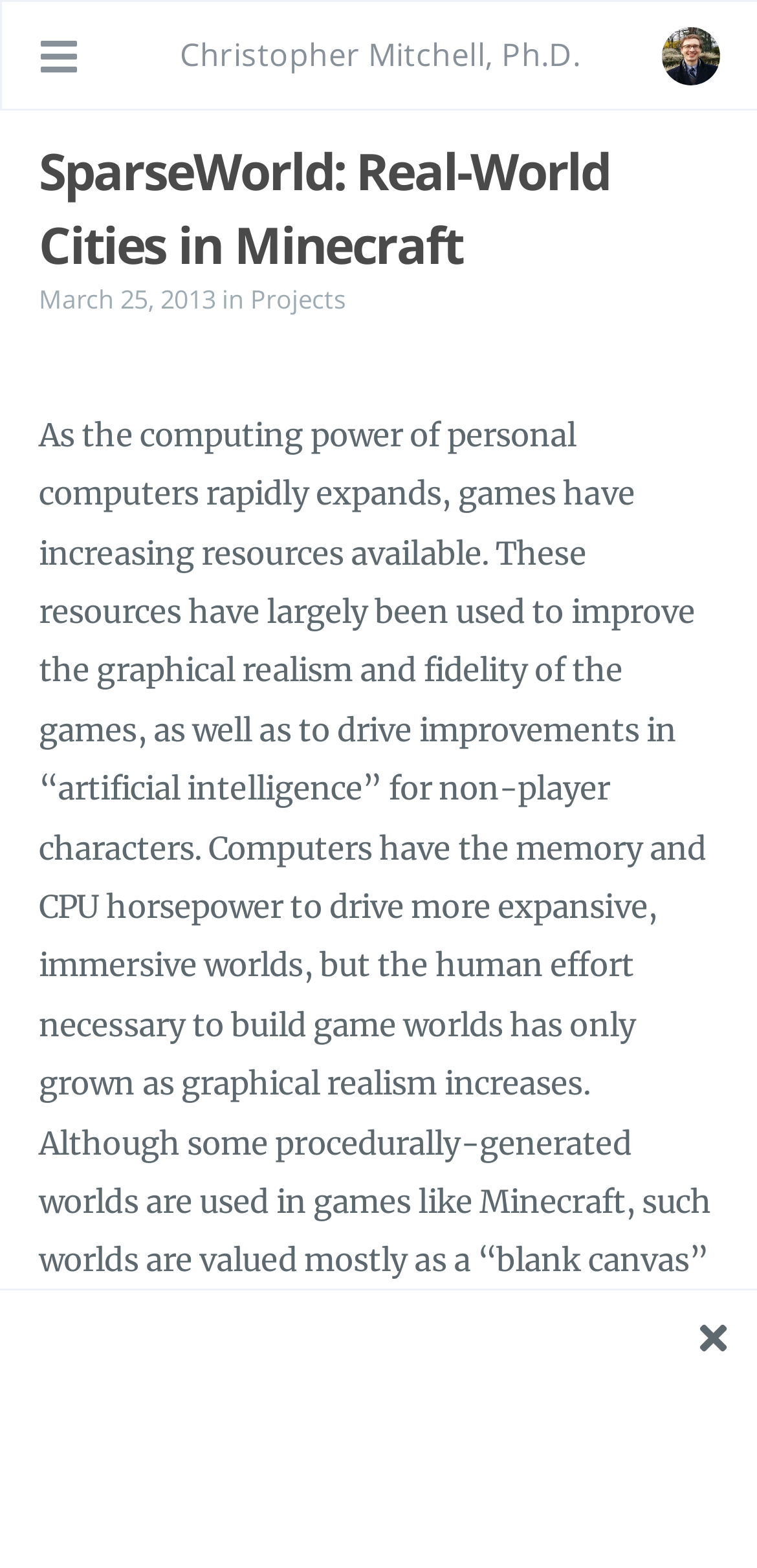Create an elaborate caption that covers all aspects of the webpage.

The webpage is about SparseWorld, a personal distributed computing project that aimed to build interactive models of real-world areas like cities. The page is part of Christopher Mitchell's projects portfolio. 

At the top left, there is a link to the homepage. On the top right, there is a link to the about section, accompanied by the author's picture. 

Below these links, the main heading "SparseWorld: Real-World Cities in Minecraft" is prominently displayed, spanning almost the entire width of the page. 

Underneath the heading, there is a timestamp indicating that the project was posted on March 25, 2013. To the right of the timestamp, there is a link to the projects section.